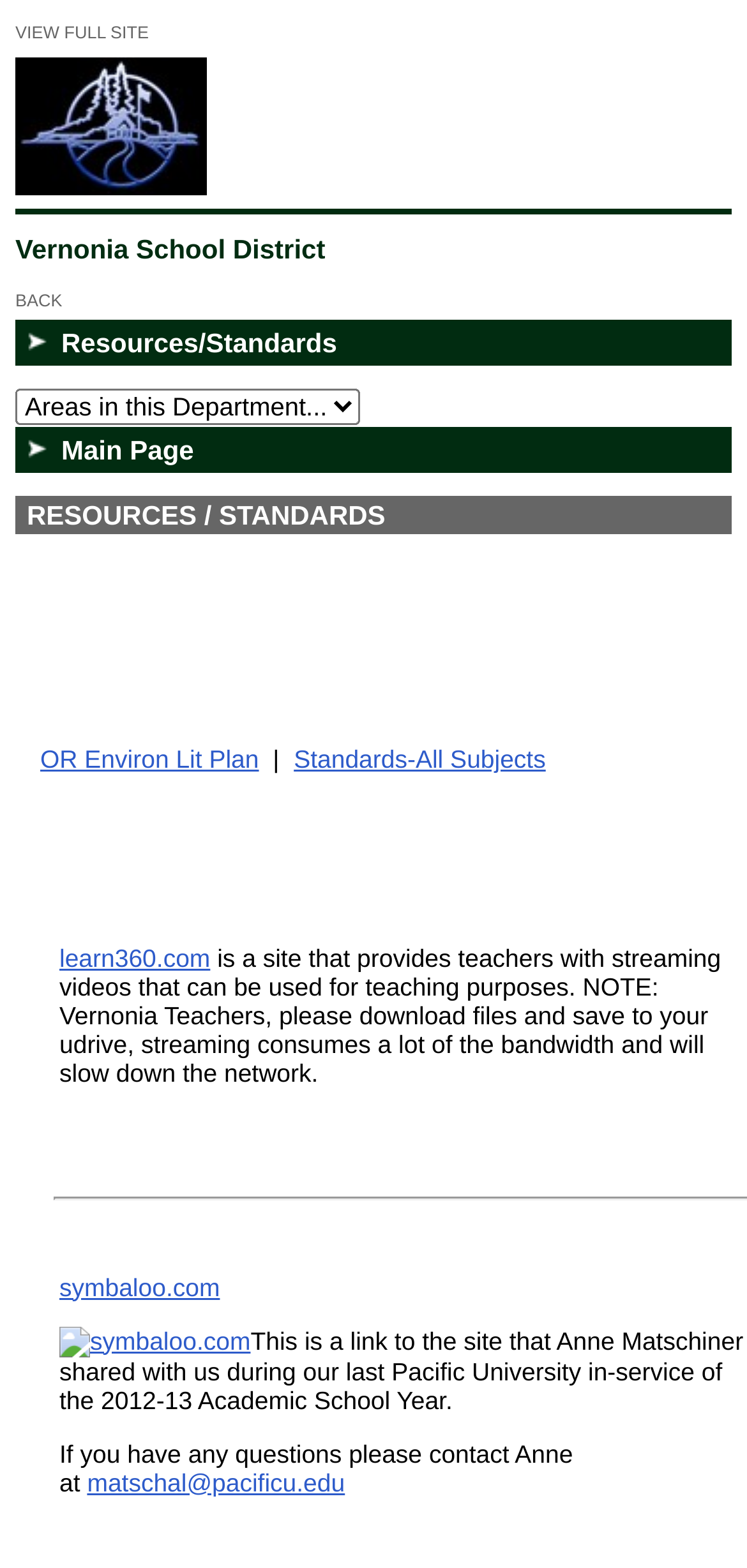What is the name of the school district?
Please give a detailed answer to the question using the information shown in the image.

The name of the school district can be found in the static text element 'Vernonia School District' with bounding box coordinates [0.021, 0.149, 0.435, 0.168].